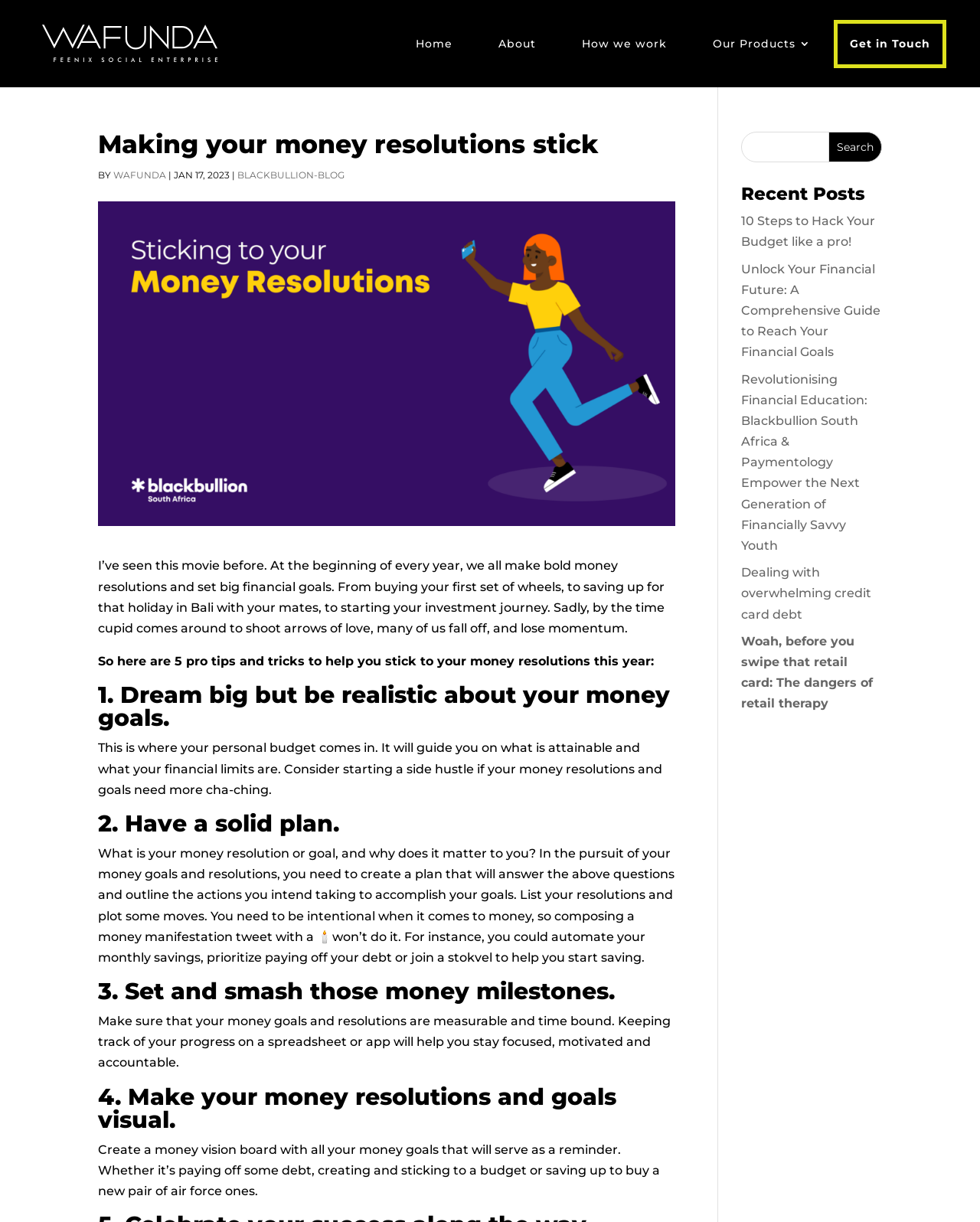Identify and provide the title of the webpage.

Making your money resolutions stick